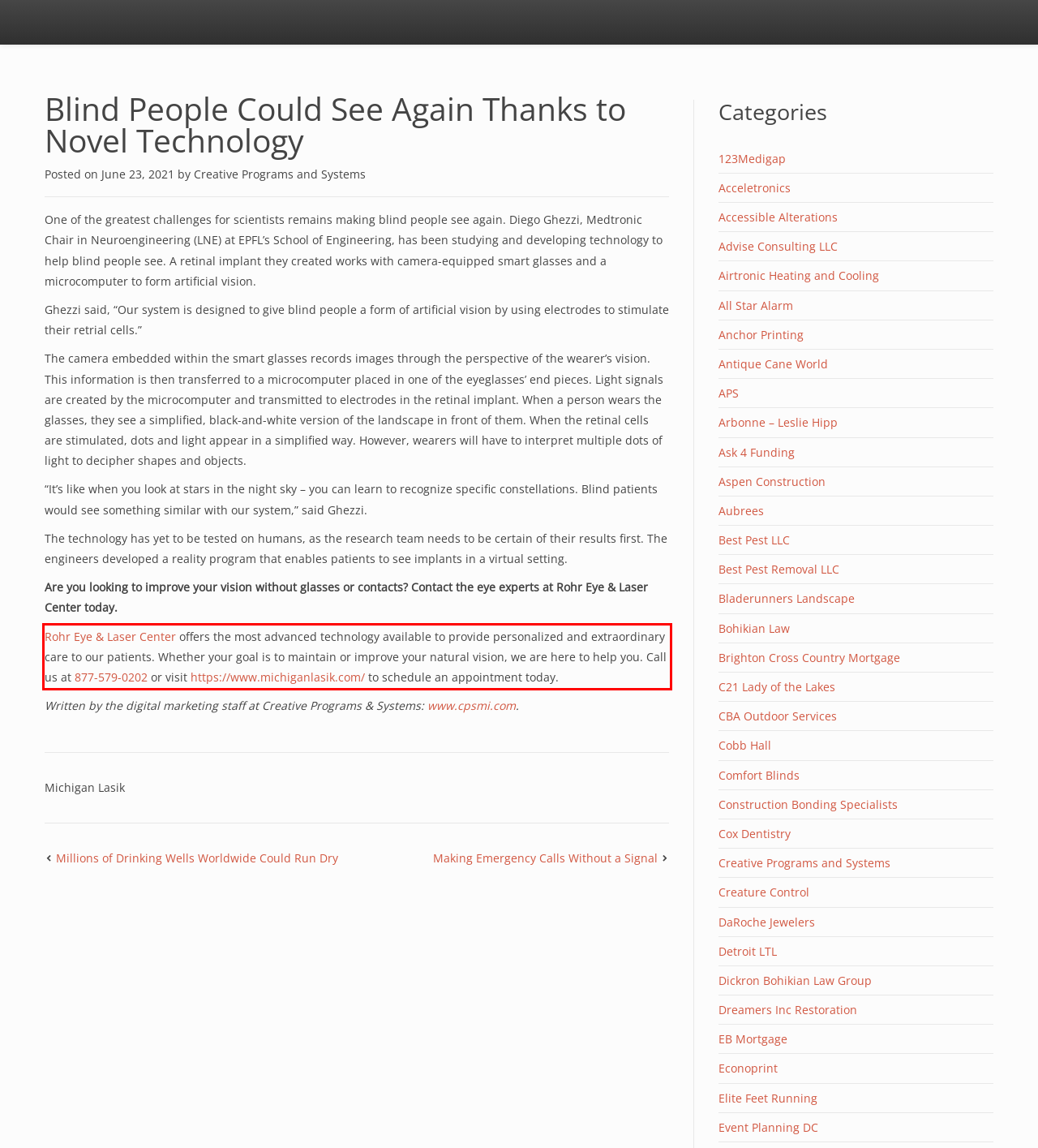You are given a webpage screenshot with a red bounding box around a UI element. Extract and generate the text inside this red bounding box.

Rohr Eye & Laser Center offers the most advanced technology available to provide personalized and extraordinary care to our patients. Whether your goal is to maintain or improve your natural vision, we are here to help you. Call us at 877-579-0202 or visit https://www.michiganlasik.com/ to schedule an appointment today.